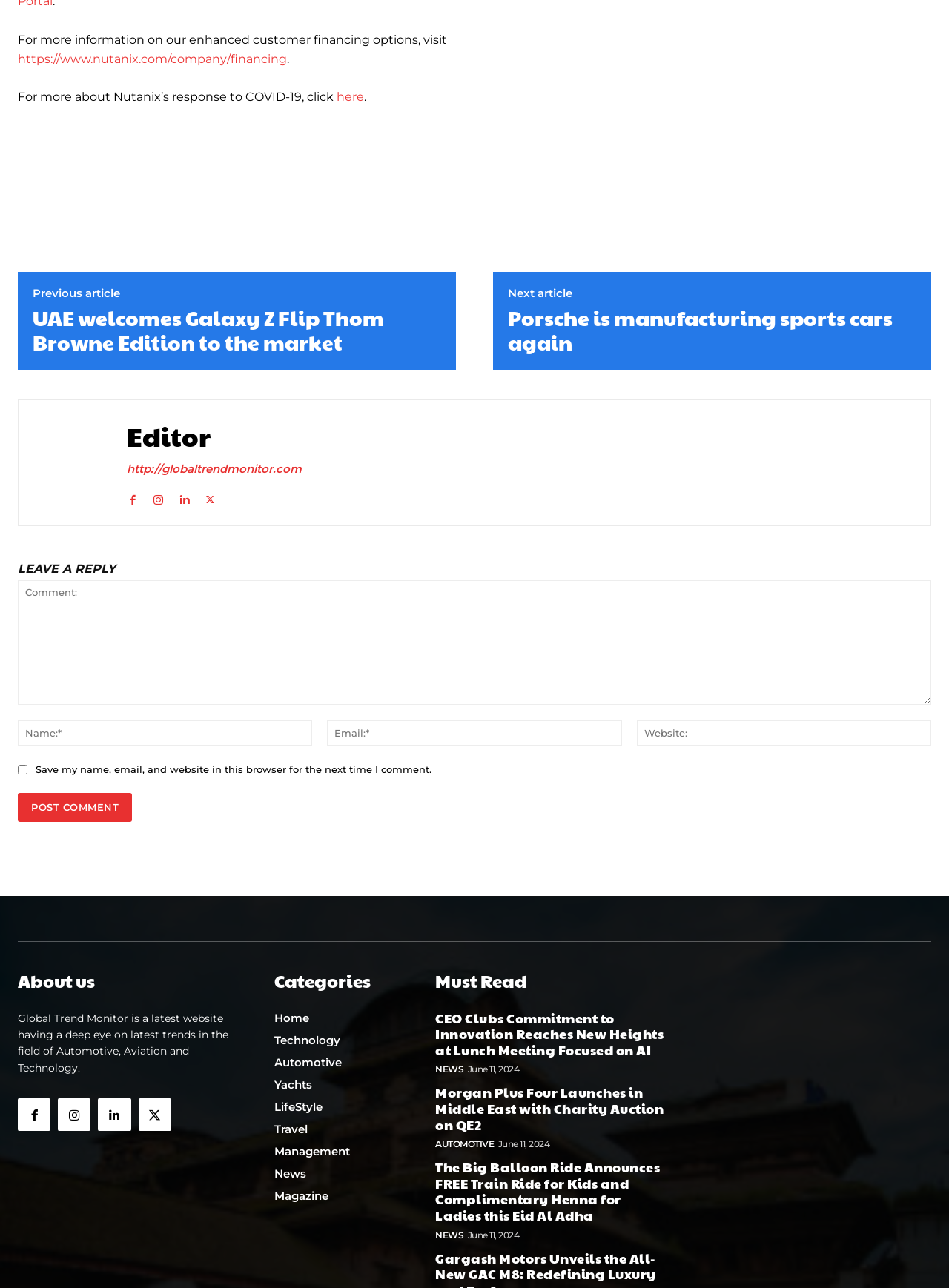Use a single word or phrase to answer the question:
How many social media links are present?

4